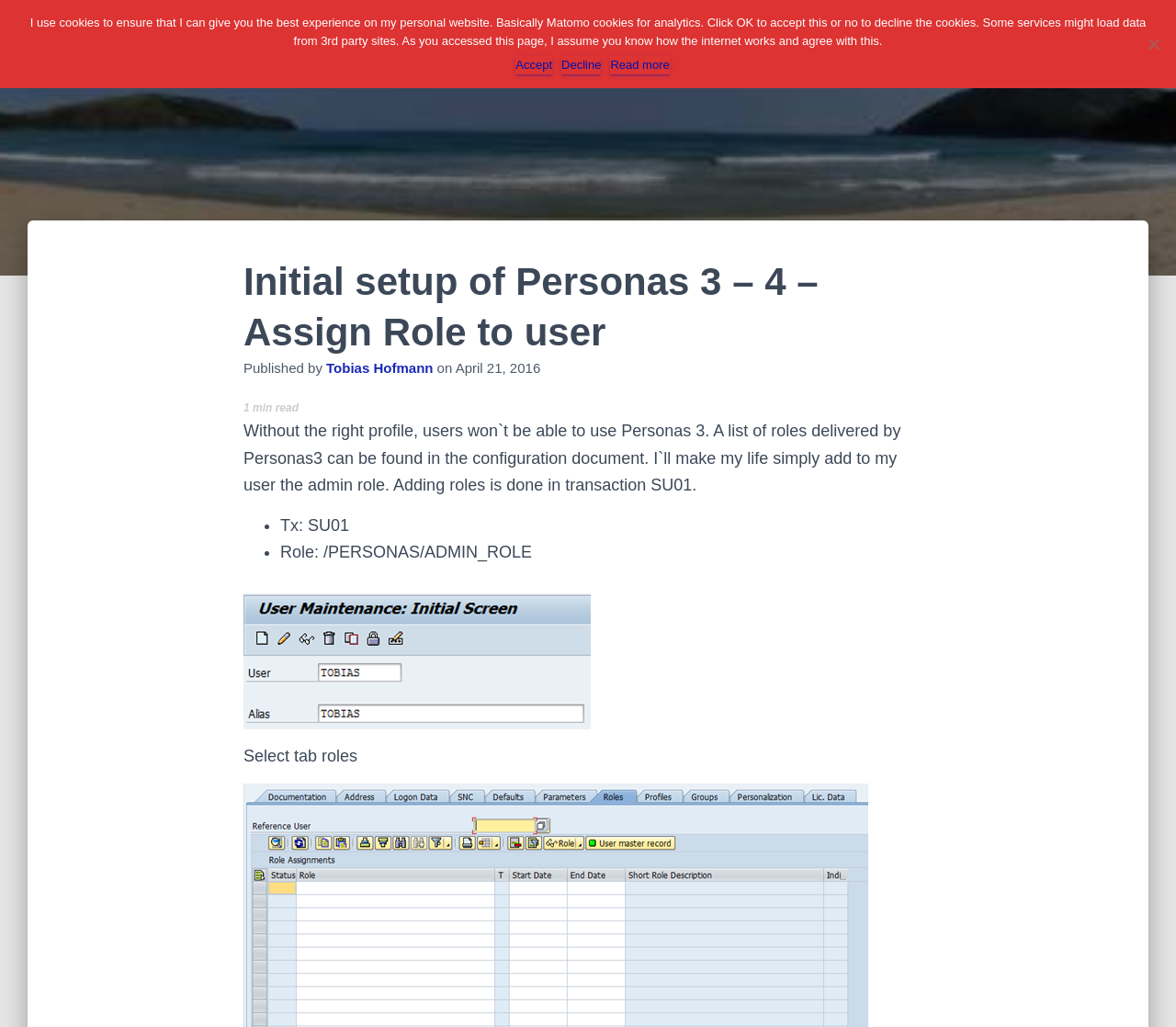Respond with a single word or phrase to the following question:
What is the author of this article?

Tobias Hofmann